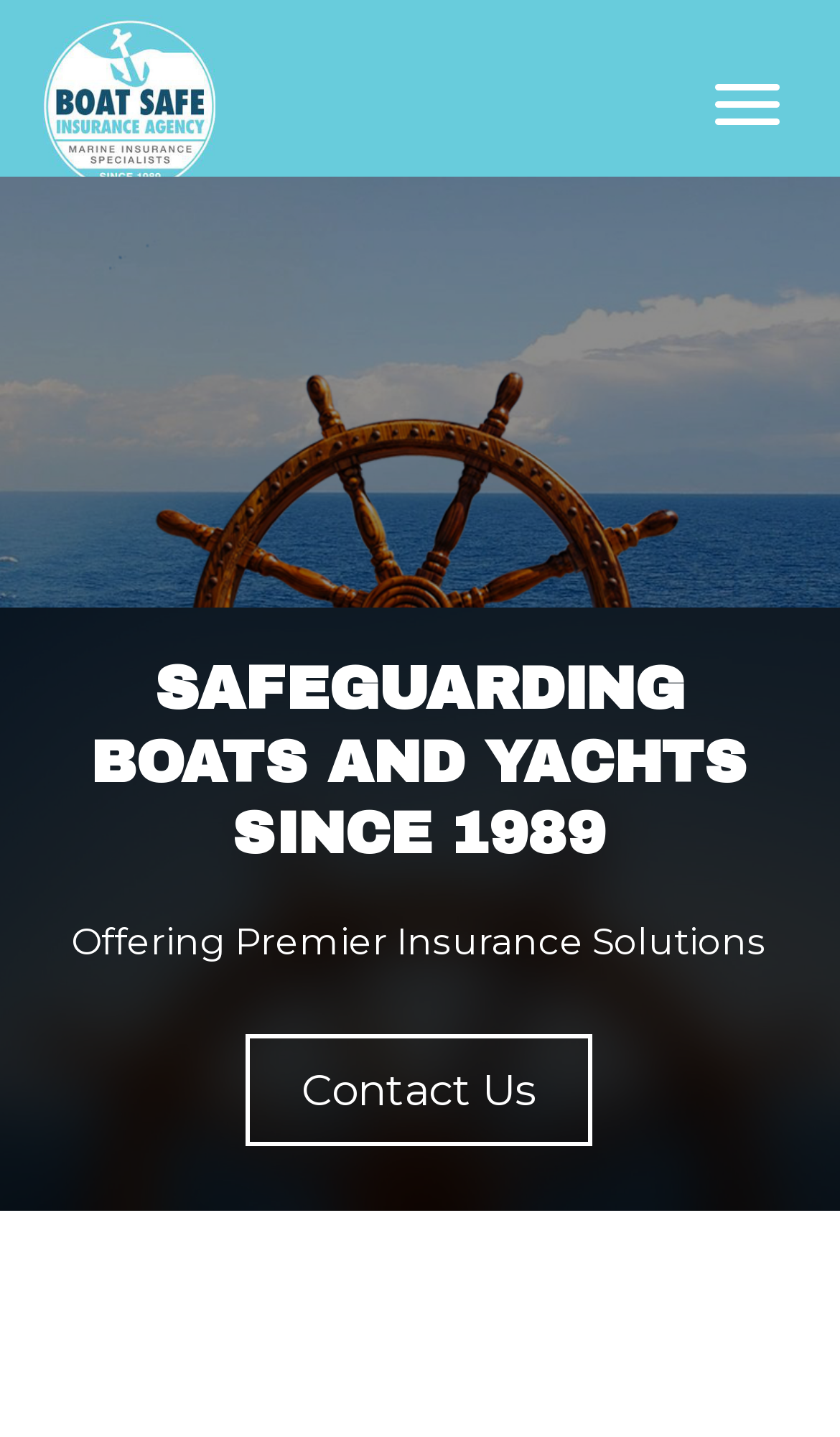Please find the bounding box for the UI component described as follows: "Contact Us".

[0.292, 0.719, 0.705, 0.797]